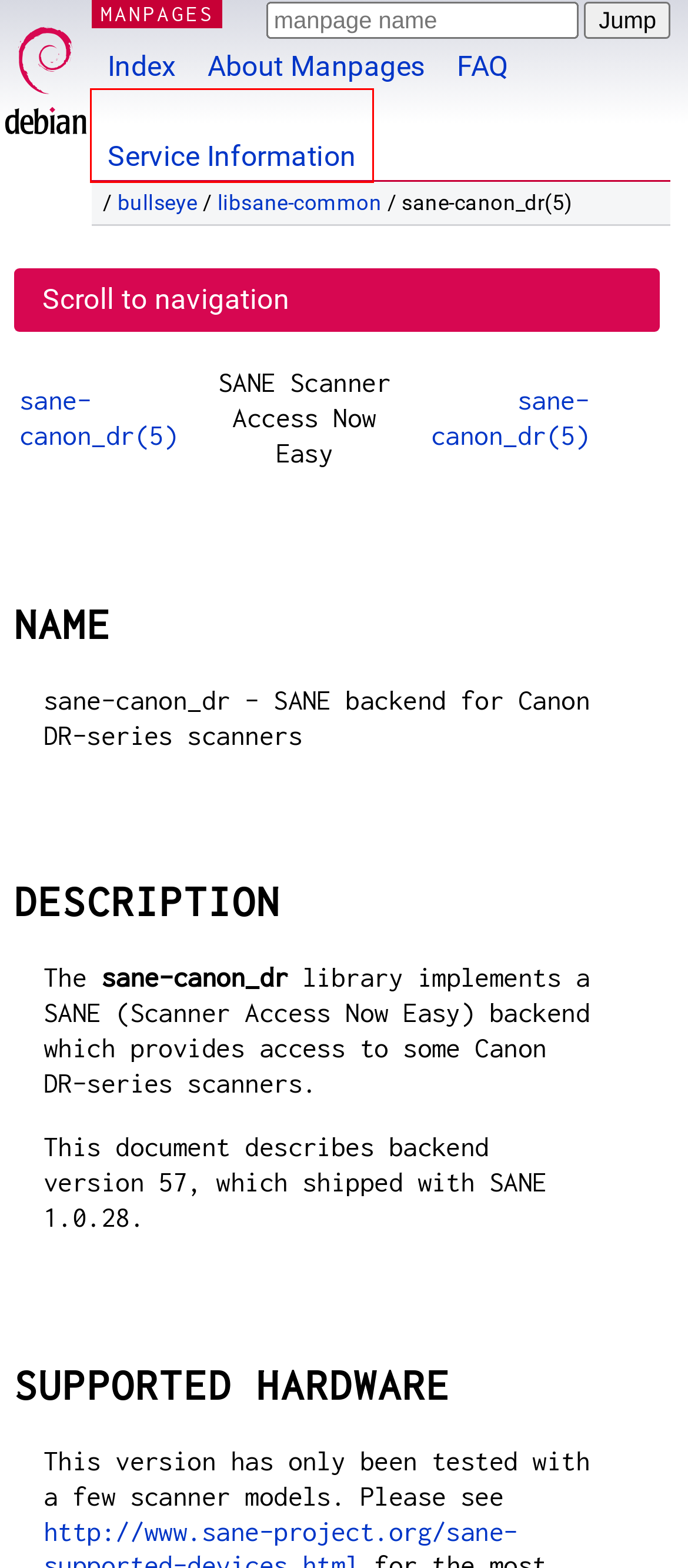Analyze the webpage screenshot with a red bounding box highlighting a UI element. Select the description that best matches the new webpage after clicking the highlighted element. Here are the options:
A. FAQ(3avr) — avr-libc — Debian bookworm — Debian Manpages
B. sane-backends - Debian Package Tracker
C. sane-usb(5) — libsane-common — Debian bookworm — Debian Manpages
D. Debian -- The Universal Operating System
E. sane-canon_dr(5) — libsane-common — Debian bookworm — Debian Manpages
F. sane-backends (1.0.31-4.1) - snapshot.debian.org
G. sane(7) — libsane-common — Debian bookworm — Debian Manpages
H. manpages.debian.org - Debian Wiki

H